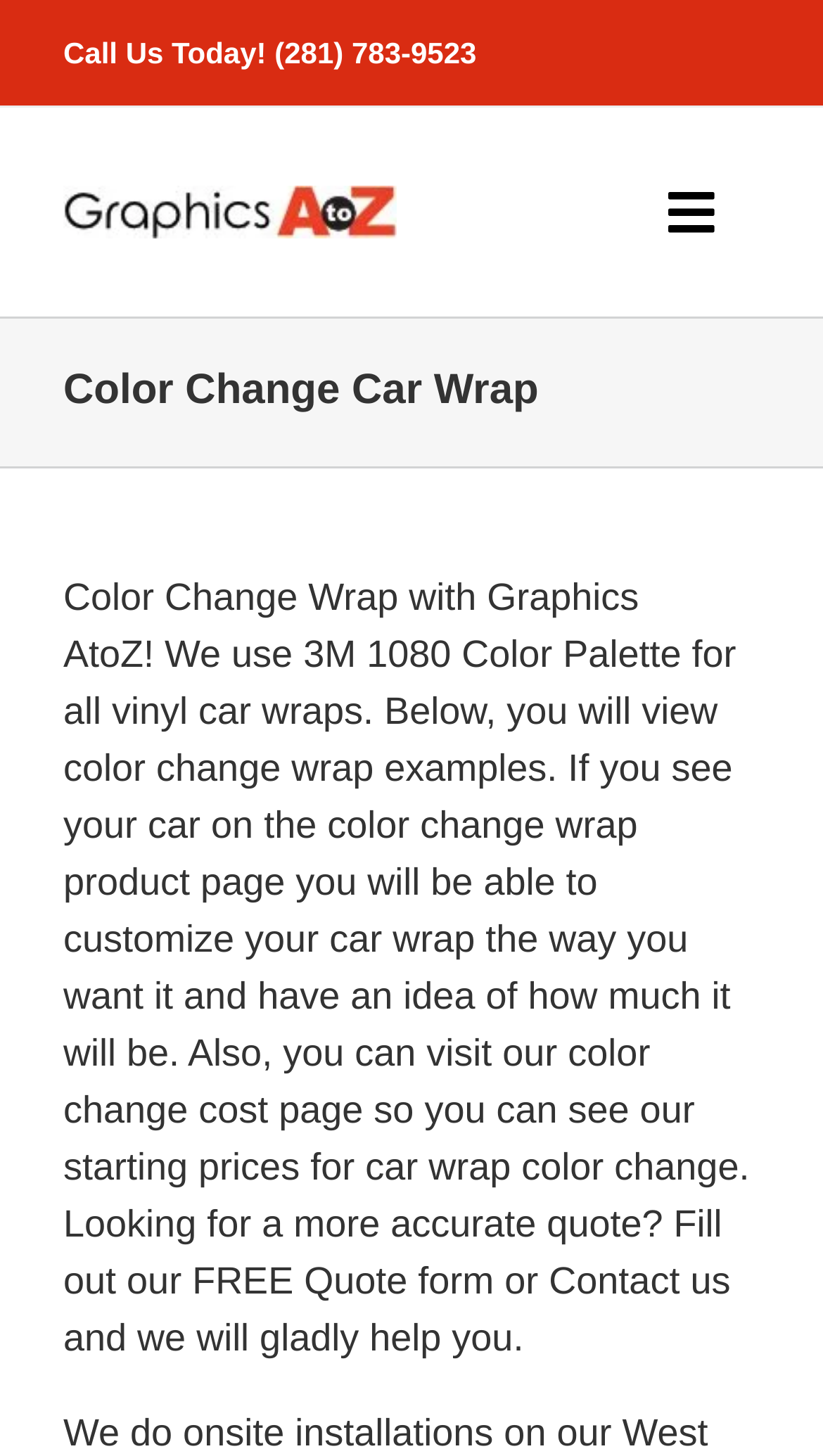Extract the primary heading text from the webpage.

Color Change Car Wrap